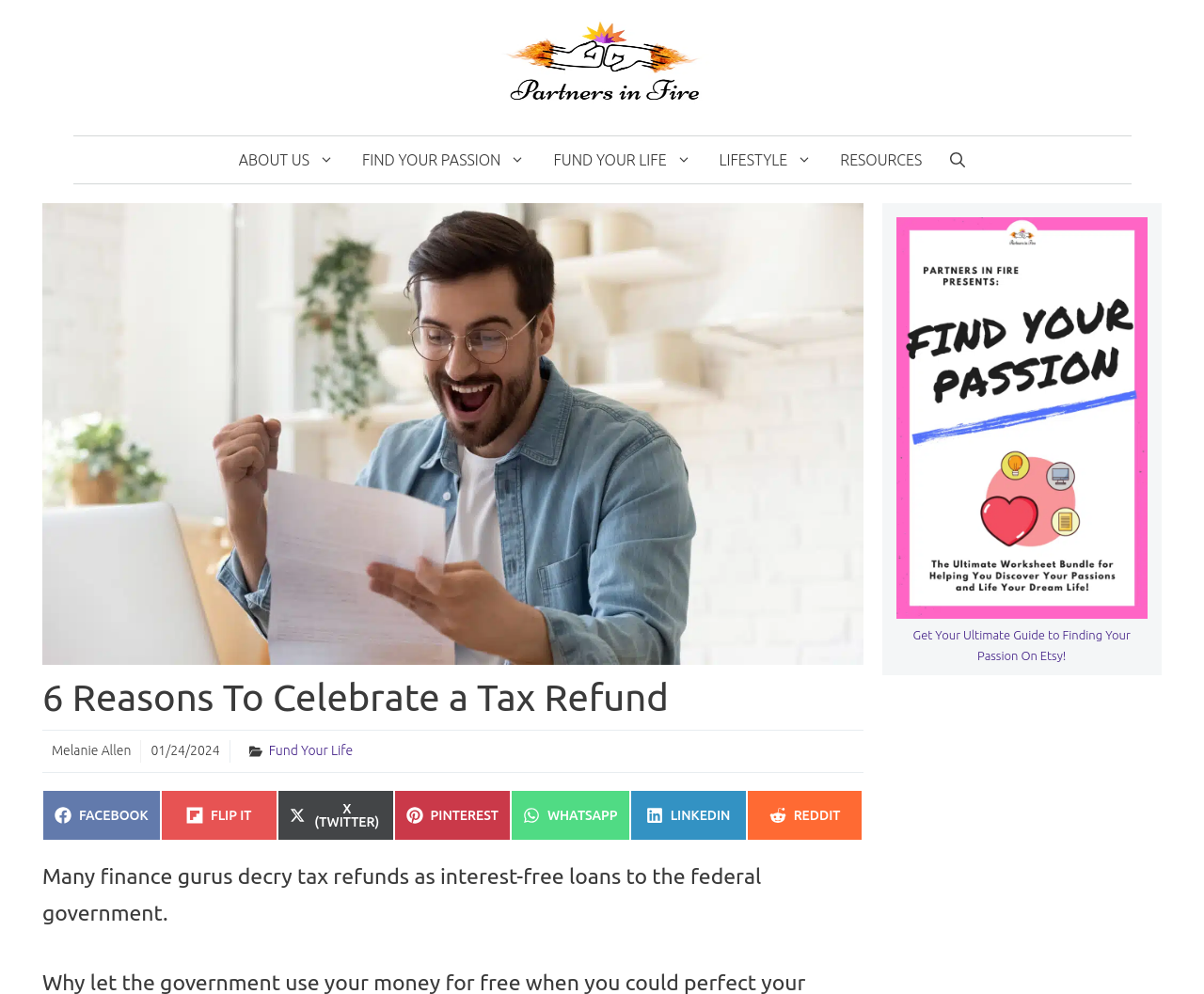From the given element description: "Share on Reddit", find the bounding box for the UI element. Provide the coordinates as four float numbers between 0 and 1, in the order [left, top, right, bottom].

[0.62, 0.795, 0.717, 0.846]